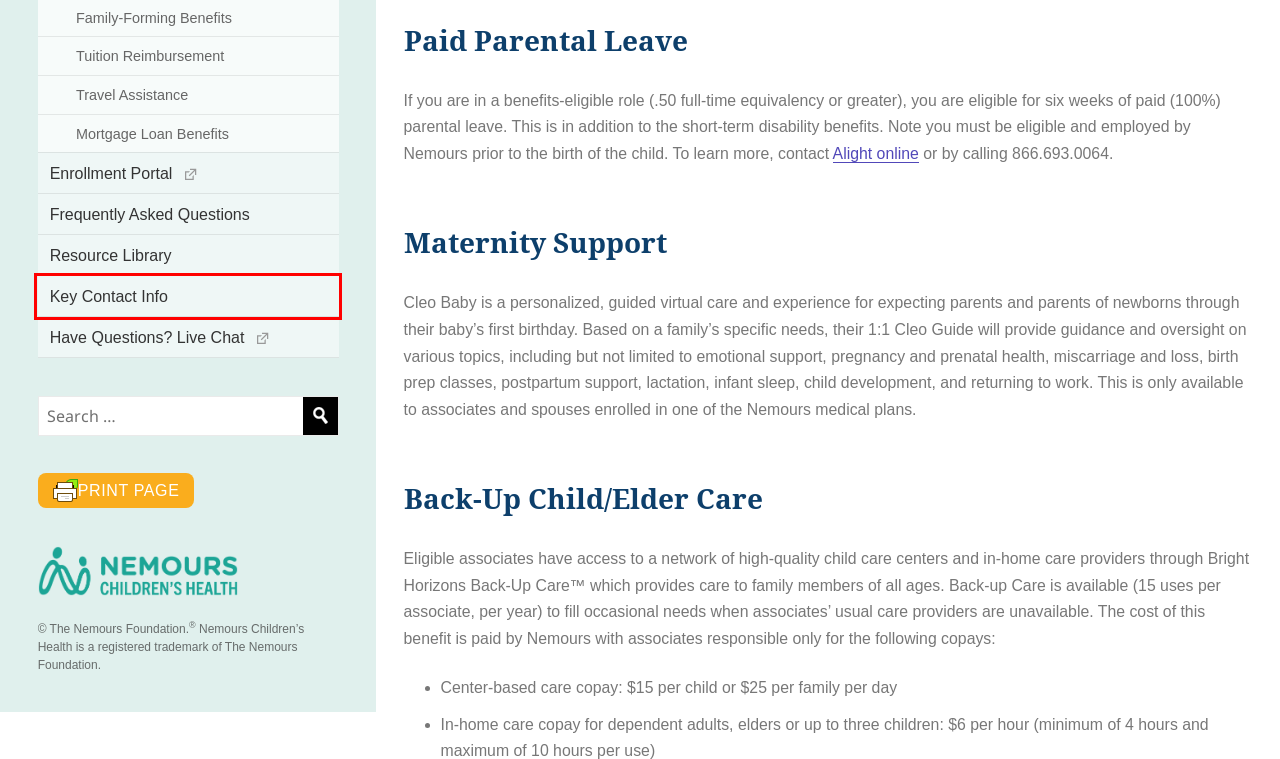You are presented with a screenshot of a webpage containing a red bounding box around a particular UI element. Select the best webpage description that matches the new webpage after clicking the element within the bounding box. Here are the candidates:
A. Tuition Reimbursement - Nemours Benefits Guide
B. Travel Assistance - Nemours Benefits Guide
C. Mortgage Loan Benefits - Nemours Benefits Guide
D. Frequently Asked Questions Archives - Nemours Benefits Guide
E. Financial Archives - Nemours Benefits Guide
F. Culture & Benefits Archives - Nemours Benefits Guide
G. Resource Library - Nemours Benefits Guide
H. Key Contact Info - Nemours Benefits Guide

H